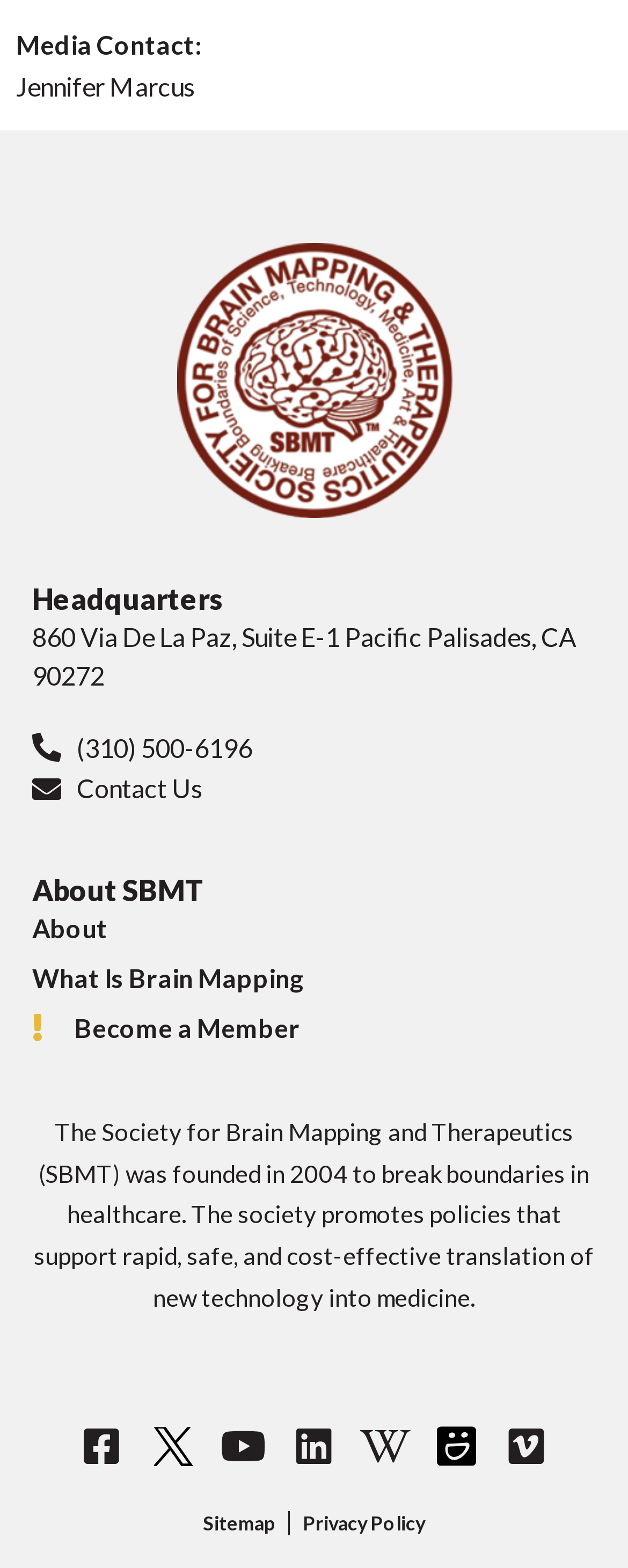Pinpoint the bounding box coordinates for the area that should be clicked to perform the following instruction: "Learn about brain mapping".

[0.051, 0.611, 0.949, 0.637]